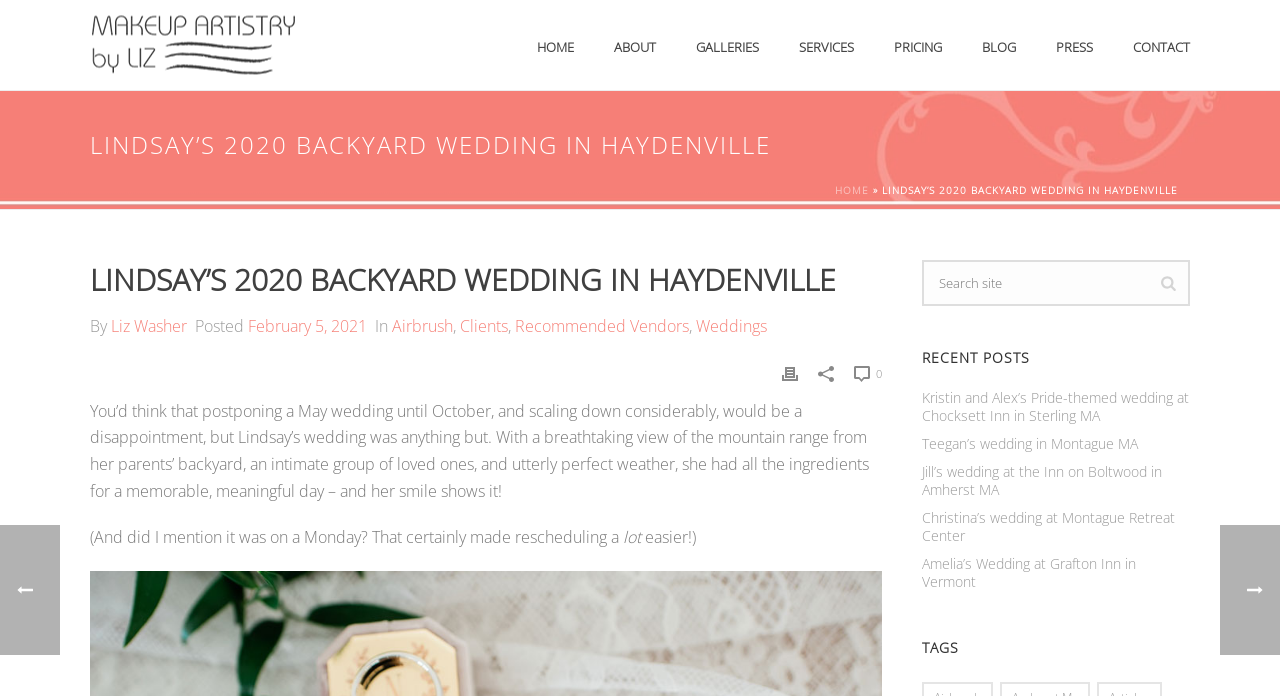Please determine the bounding box coordinates of the area that needs to be clicked to complete this task: 'View Lindsay's 2020 backyard wedding post'. The coordinates must be four float numbers between 0 and 1, formatted as [left, top, right, bottom].

[0.07, 0.188, 0.93, 0.23]